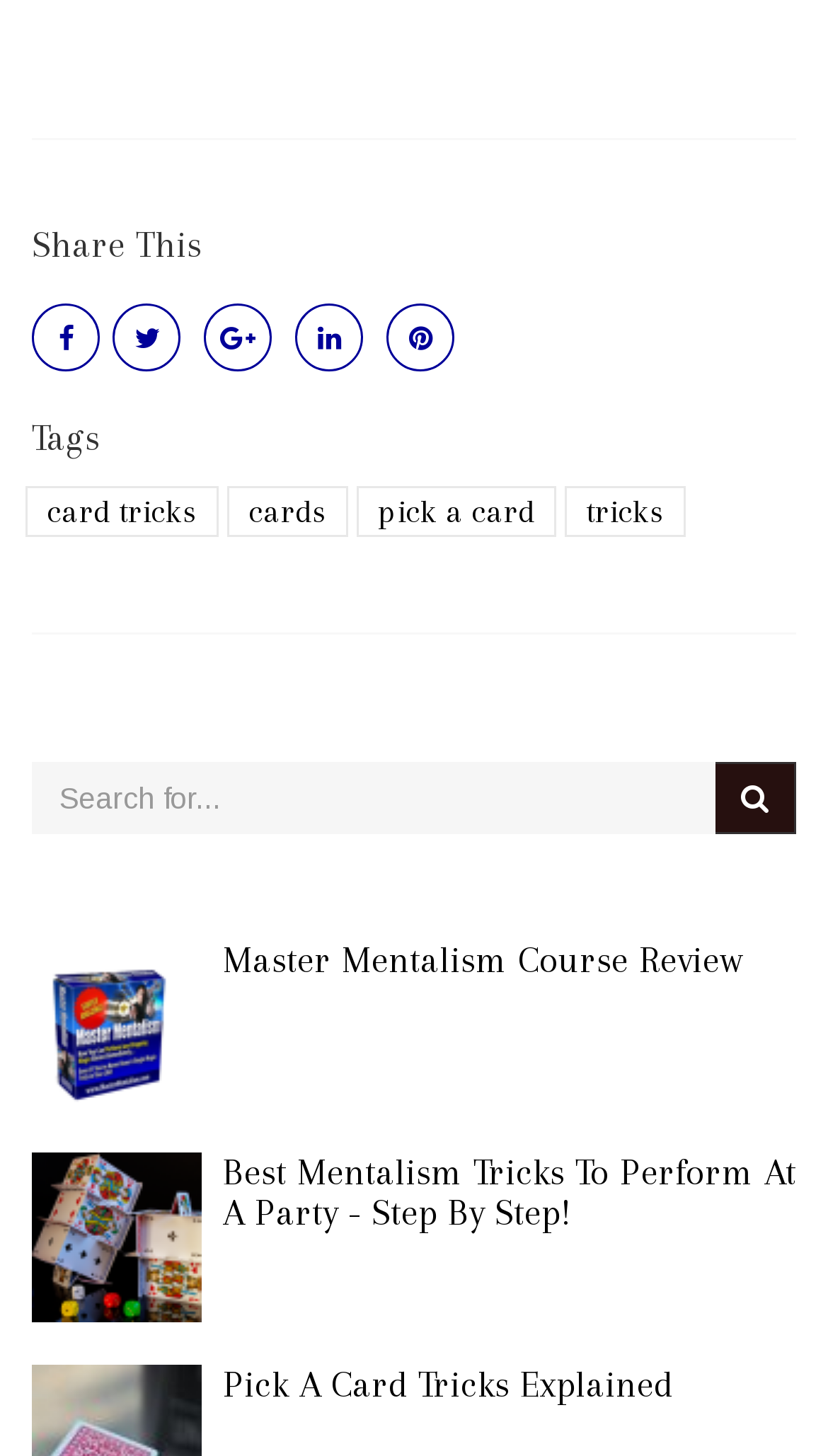Find the bounding box coordinates of the element to click in order to complete this instruction: "Click on the card tricks tag". The bounding box coordinates must be four float numbers between 0 and 1, denoted as [left, top, right, bottom].

[0.031, 0.333, 0.264, 0.368]